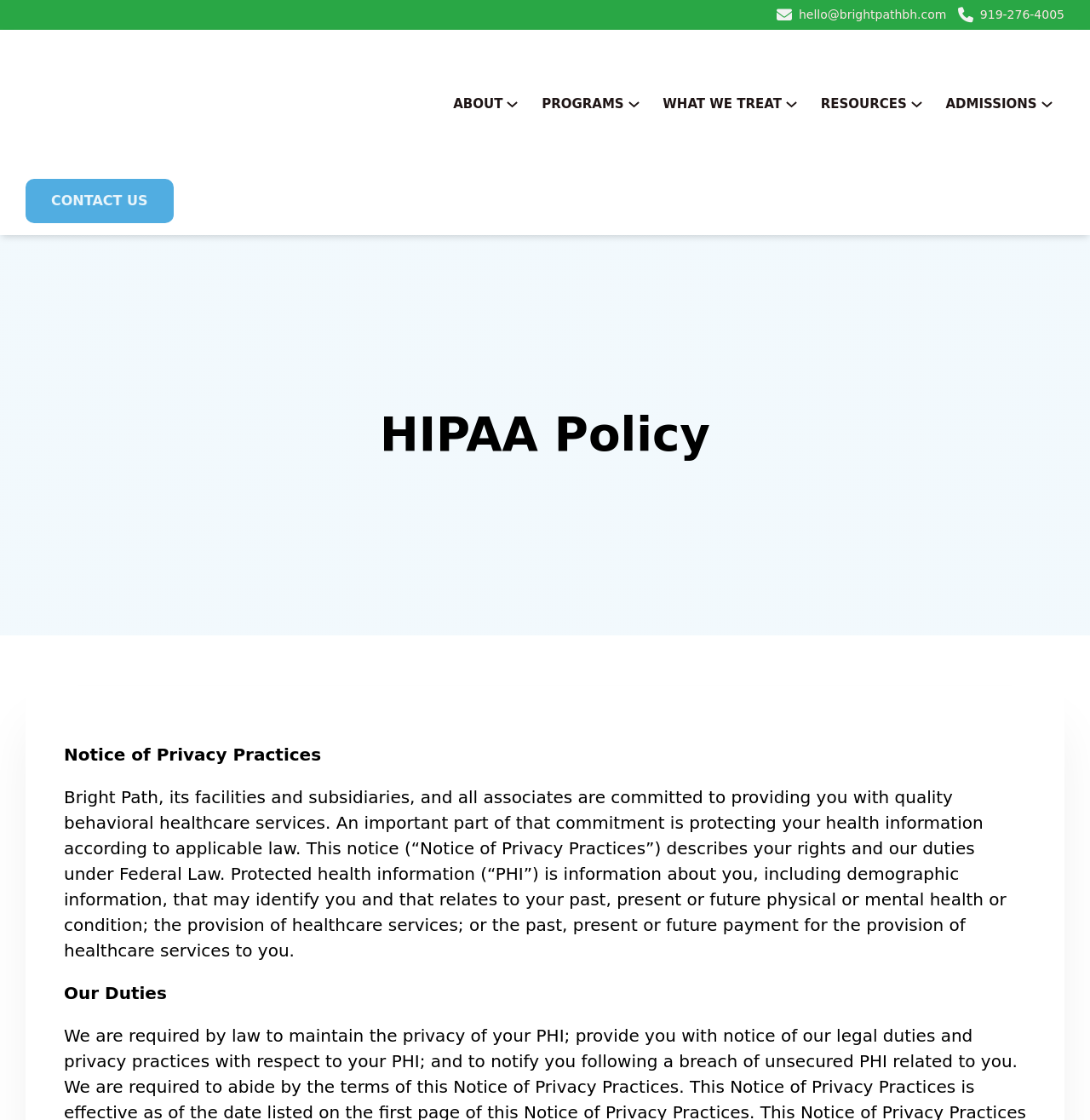Pinpoint the bounding box coordinates of the element that must be clicked to accomplish the following instruction: "Call the phone number". The coordinates should be in the format of four float numbers between 0 and 1, i.e., [left, top, right, bottom].

[0.899, 0.005, 0.977, 0.021]